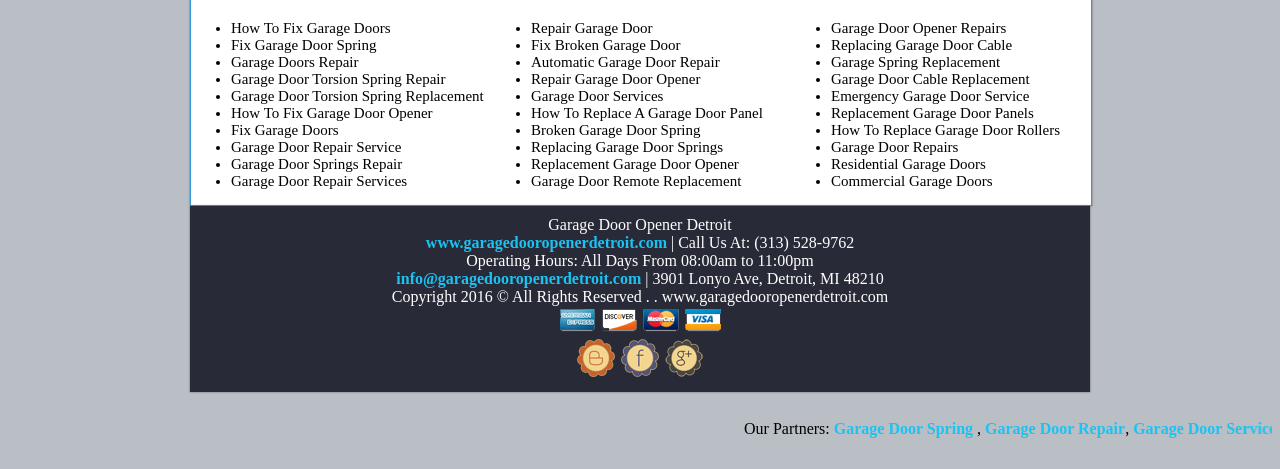What is the address of the garage door opener repair service?
Answer with a single word or phrase, using the screenshot for reference.

3901 Lonyo Ave, Detroit, MI 48210